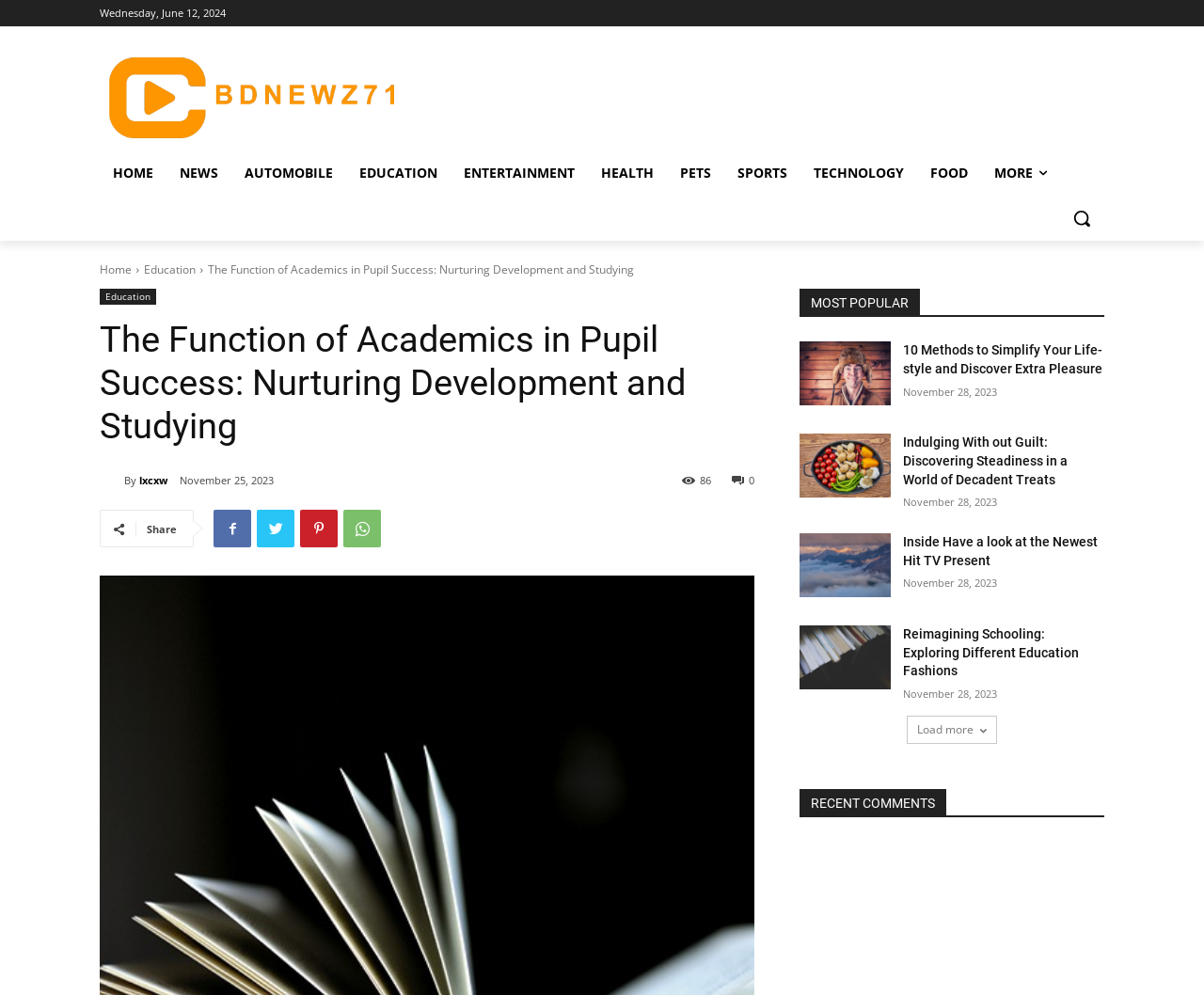Return the bounding box coordinates of the UI element that corresponds to this description: "Load more". The coordinates must be given as four float numbers in the range of 0 and 1, [left, top, right, bottom].

[0.753, 0.719, 0.828, 0.748]